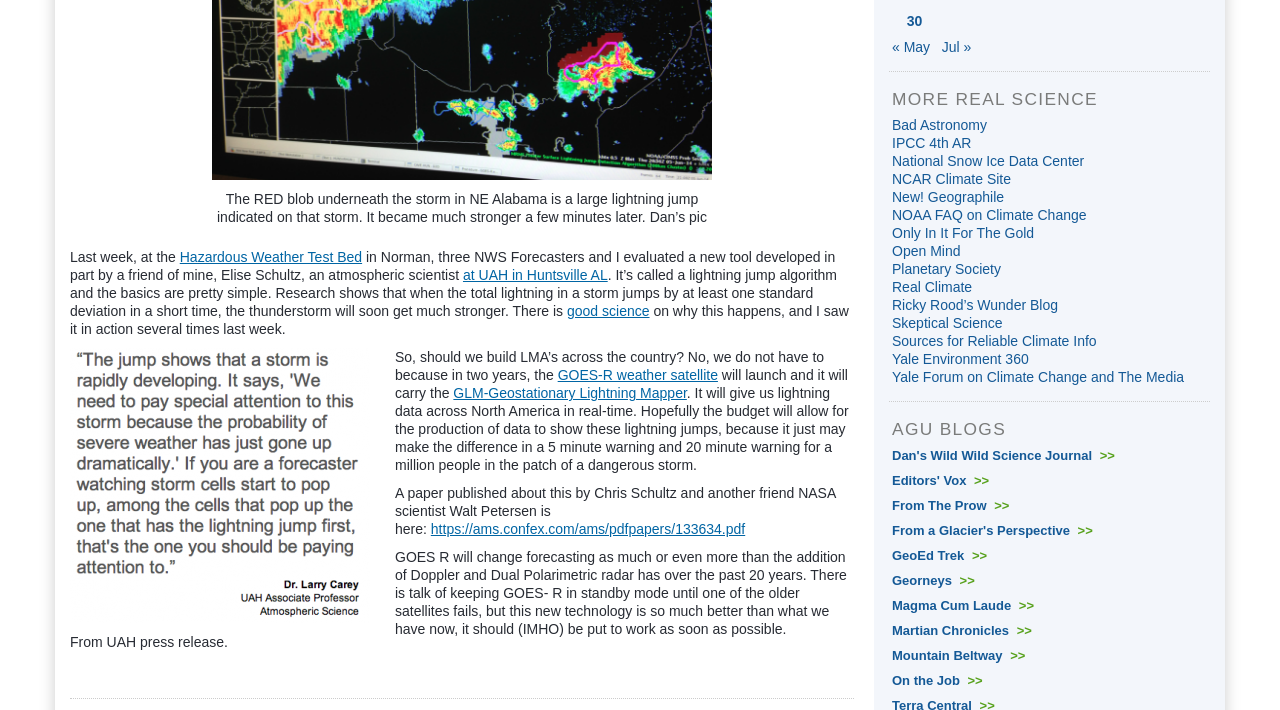Please give a succinct answer to the question in one word or phrase:
How many links are there in the 'MORE REAL SCIENCE' section?

15